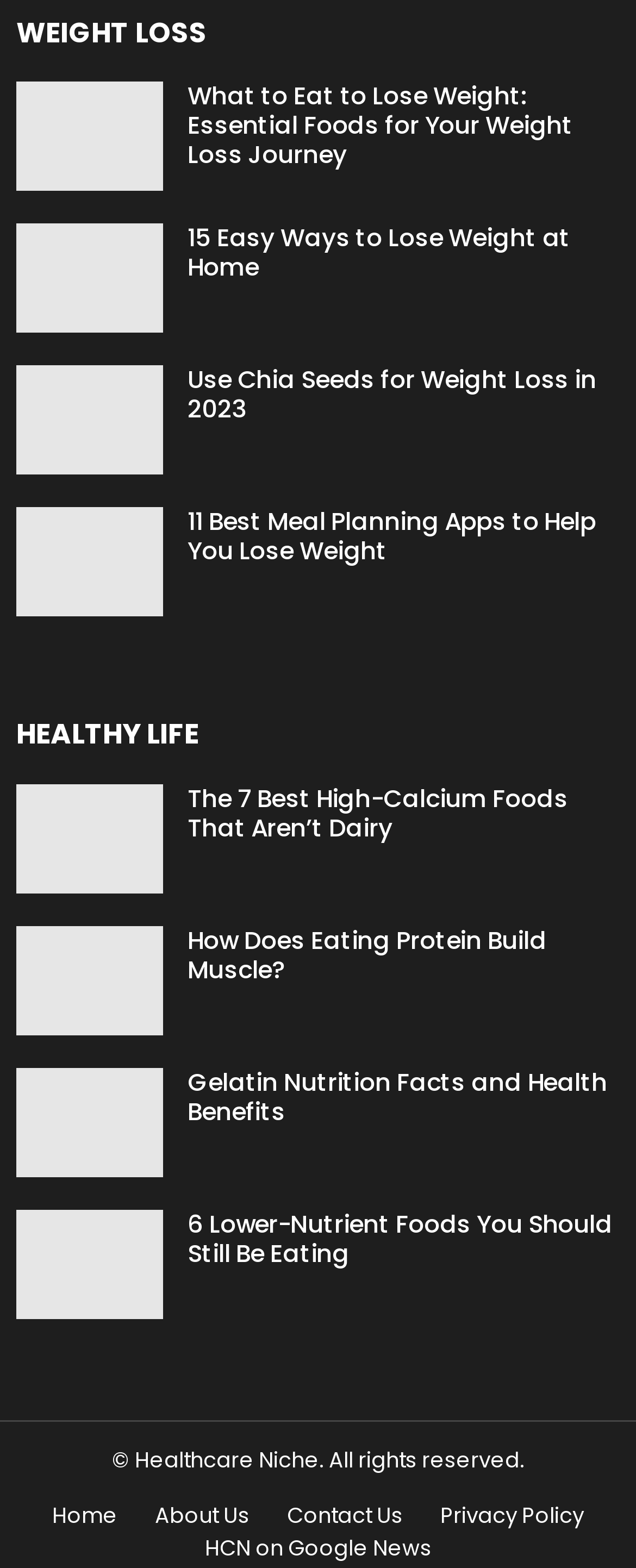Find the bounding box coordinates for the element that must be clicked to complete the instruction: "Read 'What to Eat to Lose Weight: Essential Foods for Your Weight Loss Journey'". The coordinates should be four float numbers between 0 and 1, indicated as [left, top, right, bottom].

[0.295, 0.052, 0.974, 0.108]